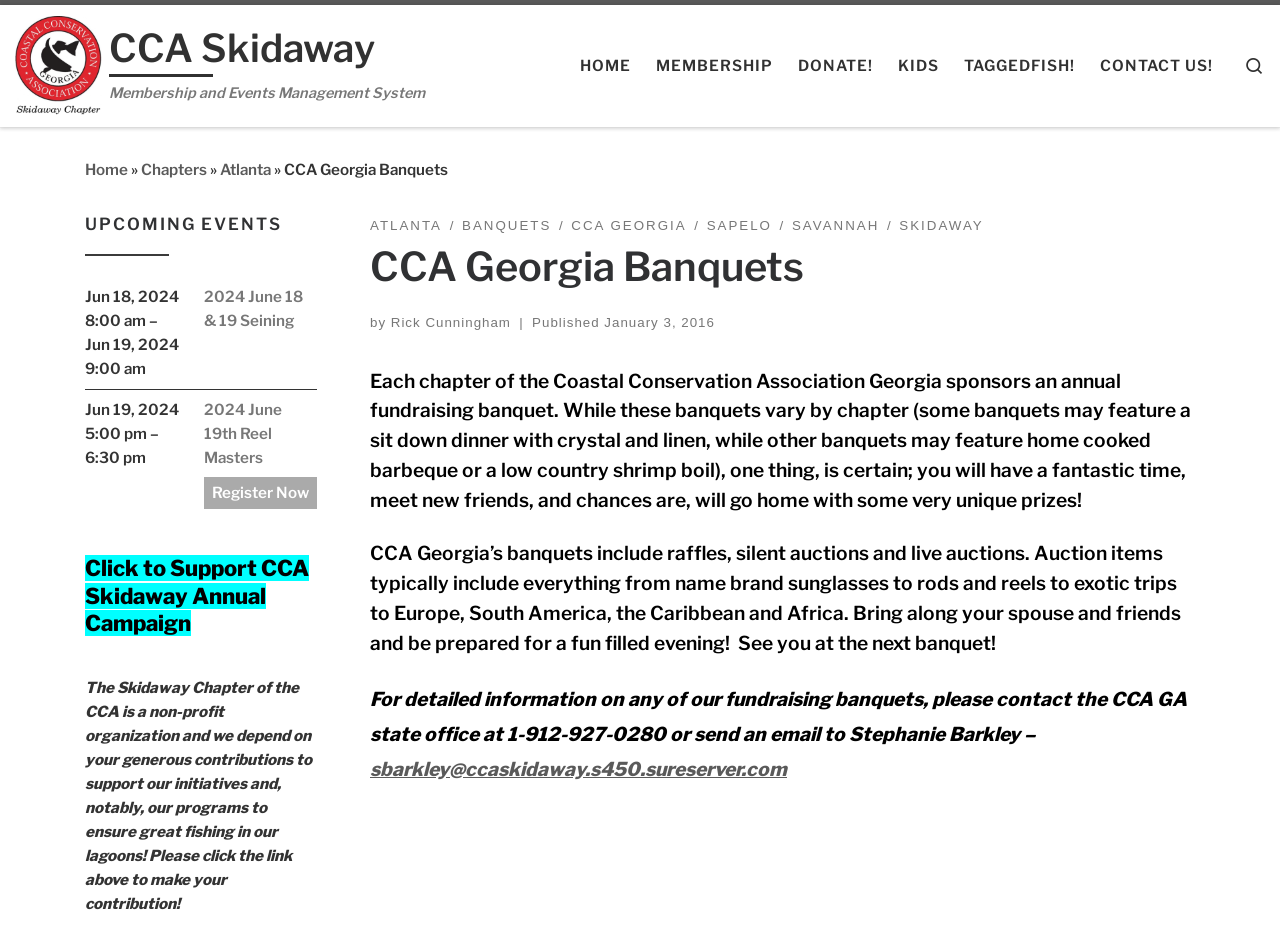Find the bounding box coordinates for the element that must be clicked to complete the instruction: "View 2024 June 18 & 19 Seining event". The coordinates should be four float numbers between 0 and 1, indicated as [left, top, right, bottom].

[0.16, 0.302, 0.237, 0.348]